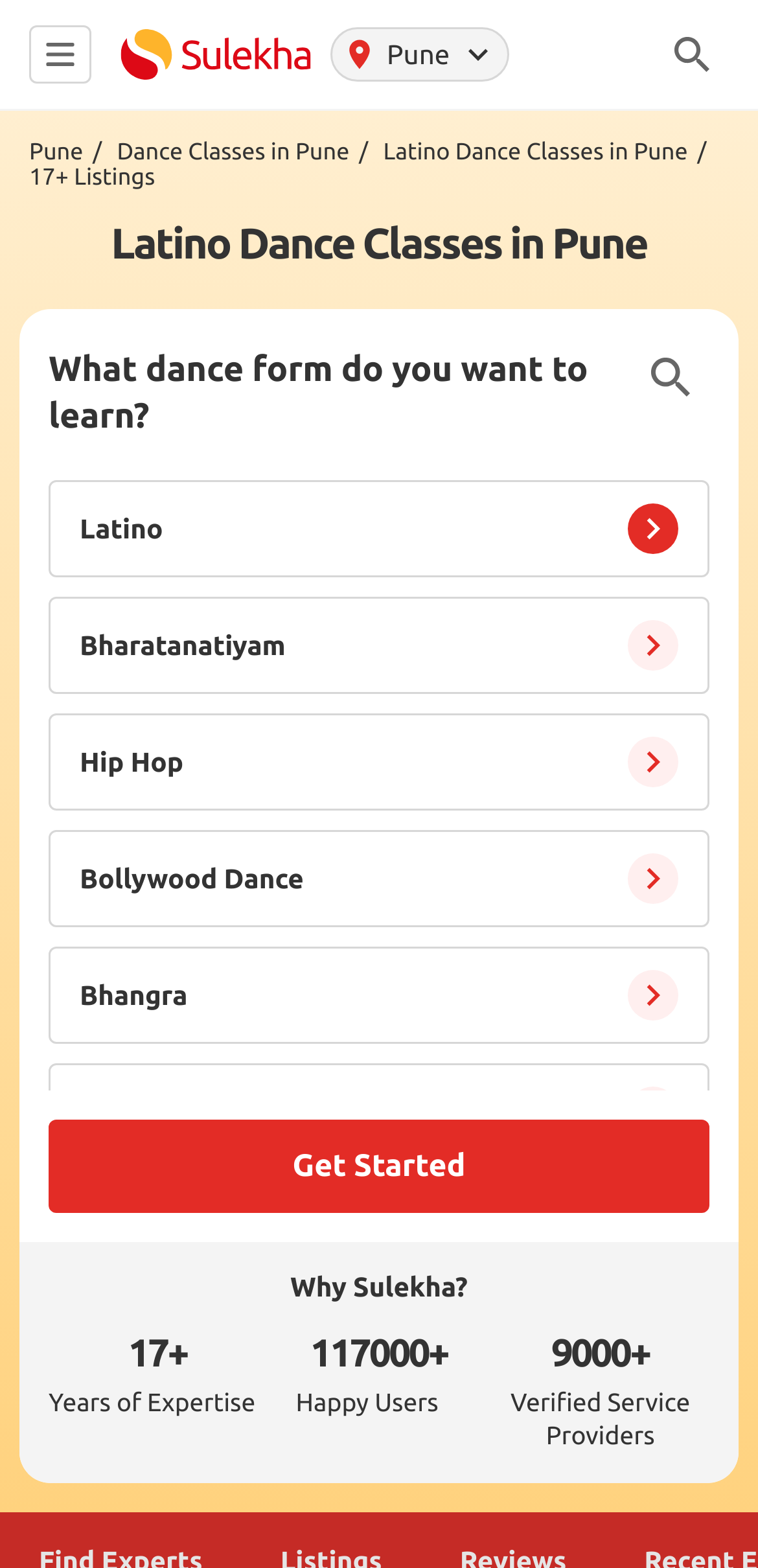What is the purpose of the 'Get Started' button?
Please give a detailed answer to the question using the information shown in the image.

I found the answer by looking at the button element 'Get Started' with bounding box coordinates [0.064, 0.714, 0.936, 0.774] and its position below the dance form selection options. This suggests that the button is intended to start the process of learning dance after selecting a dance form.